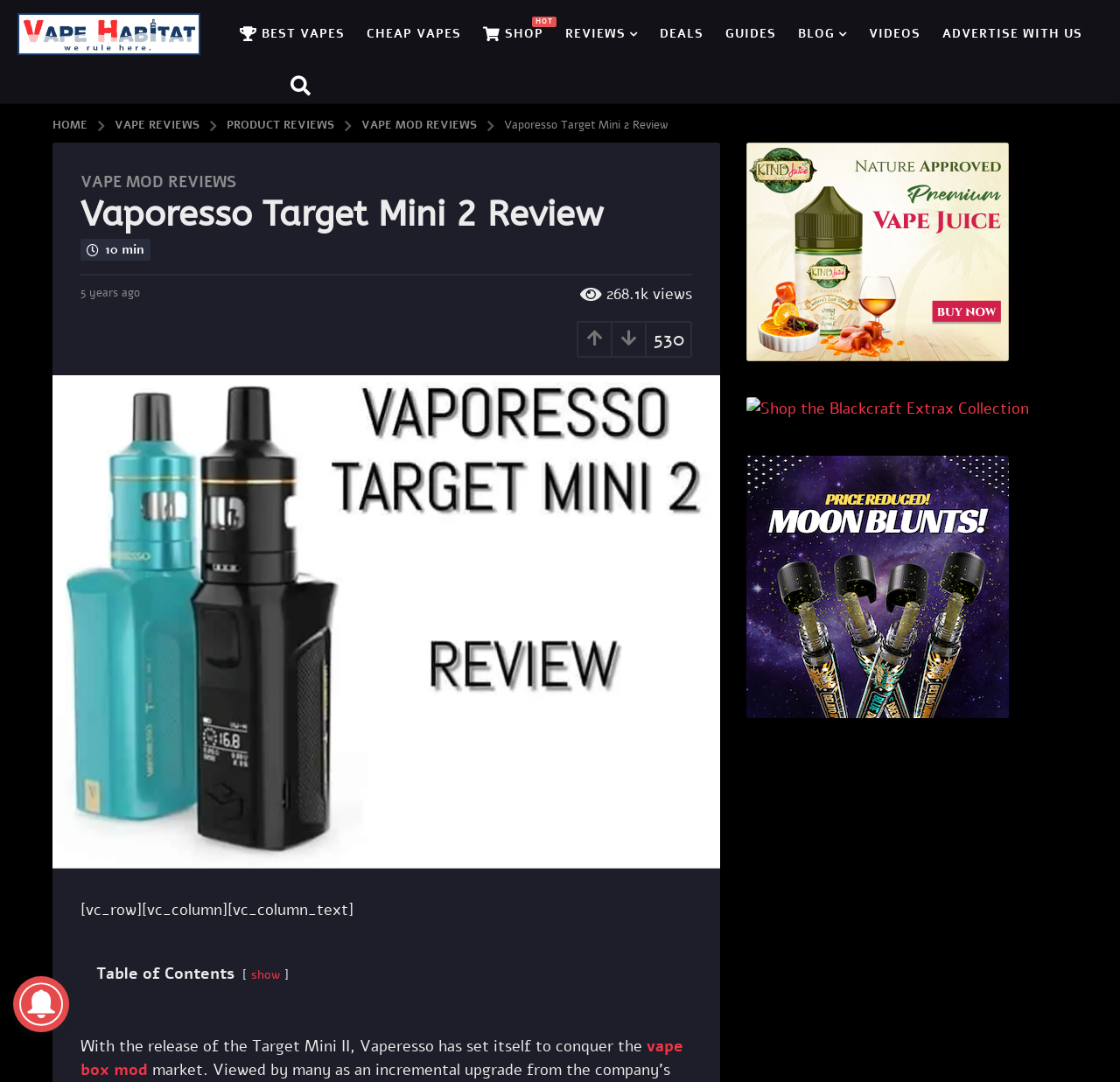Locate the bounding box coordinates of the area that needs to be clicked to fulfill the following instruction: "Click on VAPE MOD REVIEWS". The coordinates should be in the format of four float numbers between 0 and 1, namely [left, top, right, bottom].

[0.102, 0.108, 0.181, 0.123]